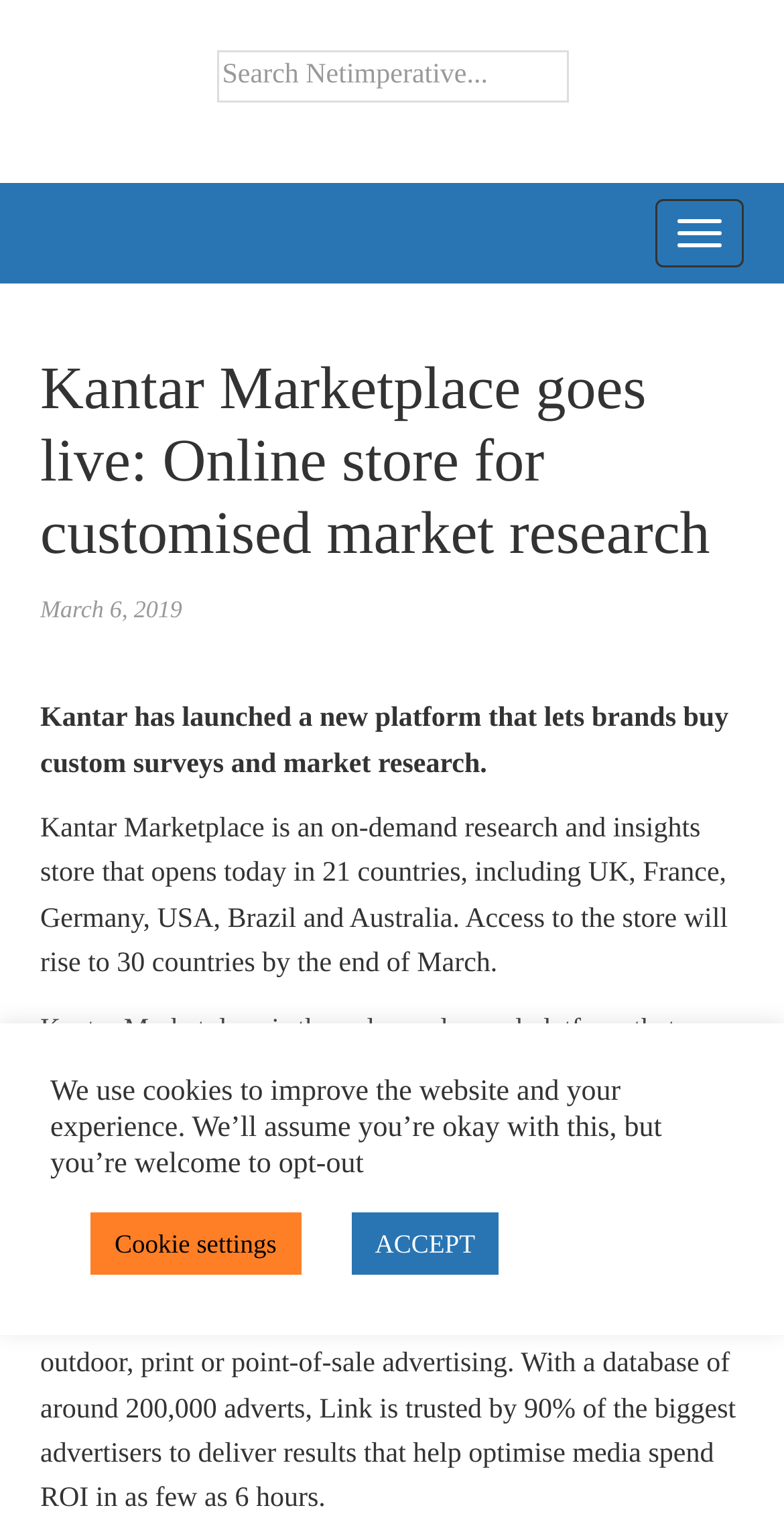Answer the question in one word or a short phrase:
What is the purpose of the search box?

Search for customised market research